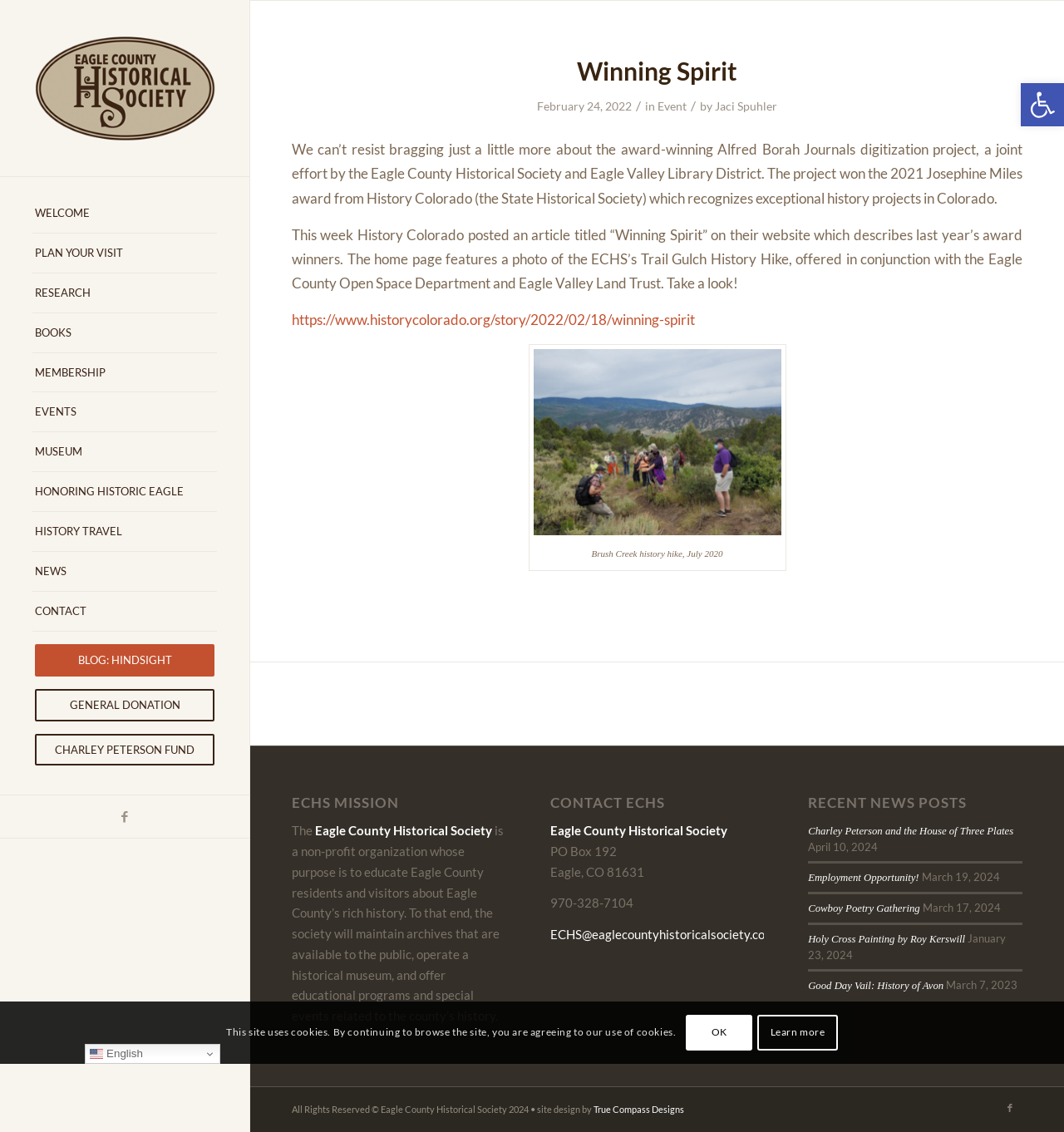Show me the bounding box coordinates of the clickable region to achieve the task as per the instruction: "Read the article about Winning Spirit".

[0.305, 0.037, 0.93, 0.089]